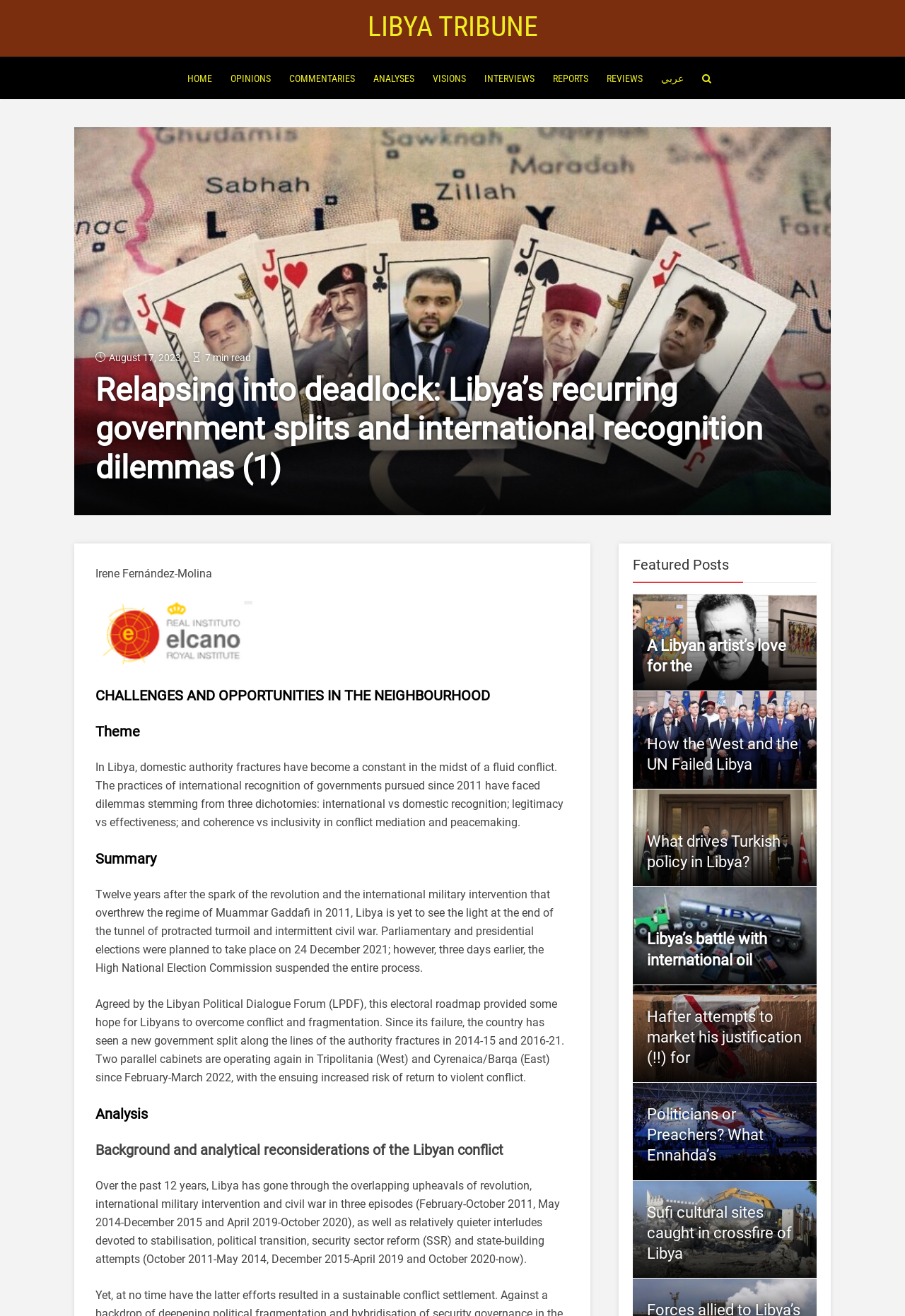Identify the main heading of the webpage and provide its text content.

Relapsing into deadlock: Libya’s recurring government splits and international recognition dilemmas (1)